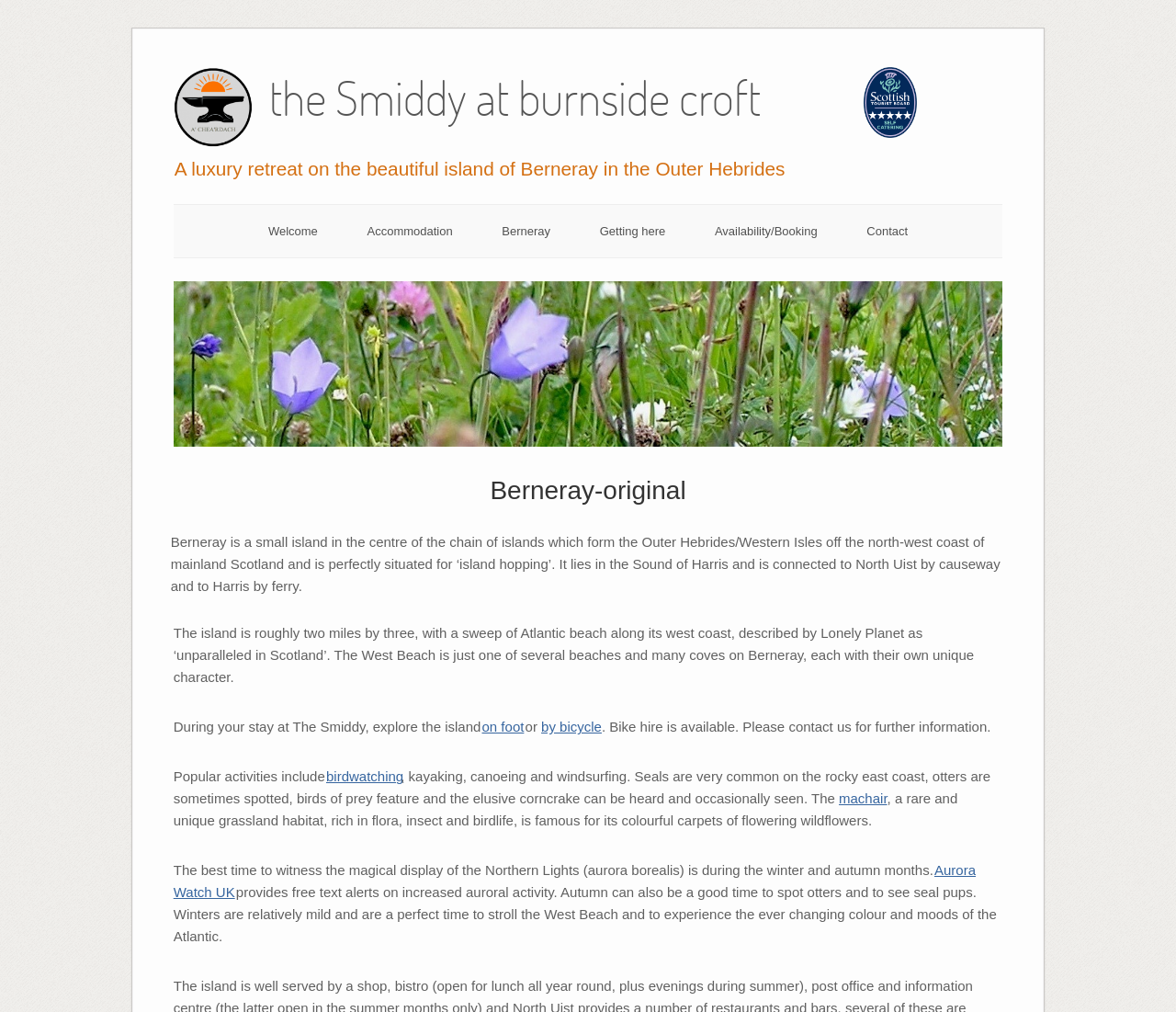Respond with a single word or phrase:
What is the name of the unique grassland habitat mentioned on the webpage?

machair